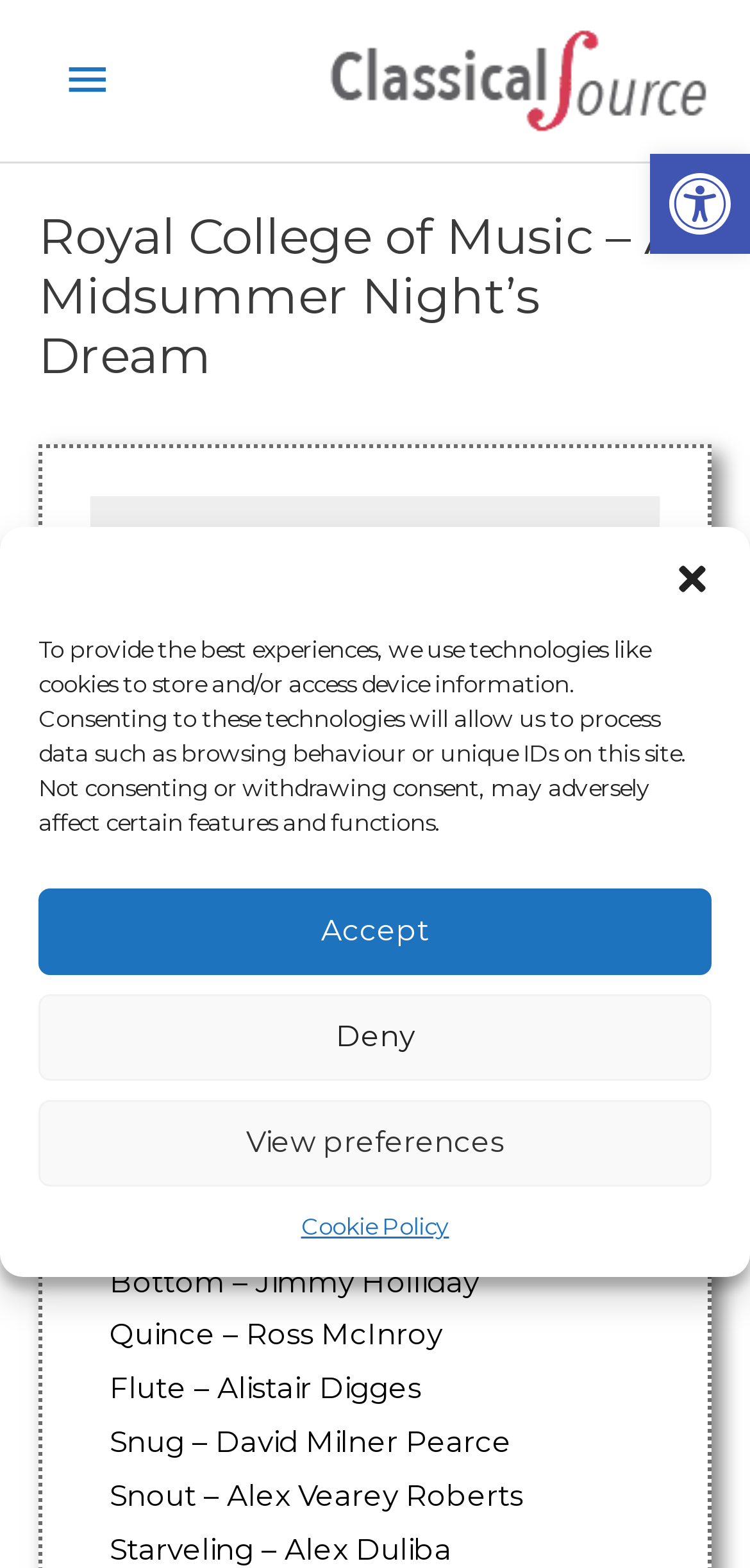Using the element description: "alt="The Classical Source"", determine the bounding box coordinates. The coordinates should be in the format [left, top, right, bottom], with values between 0 and 1.

[0.436, 0.038, 0.949, 0.061]